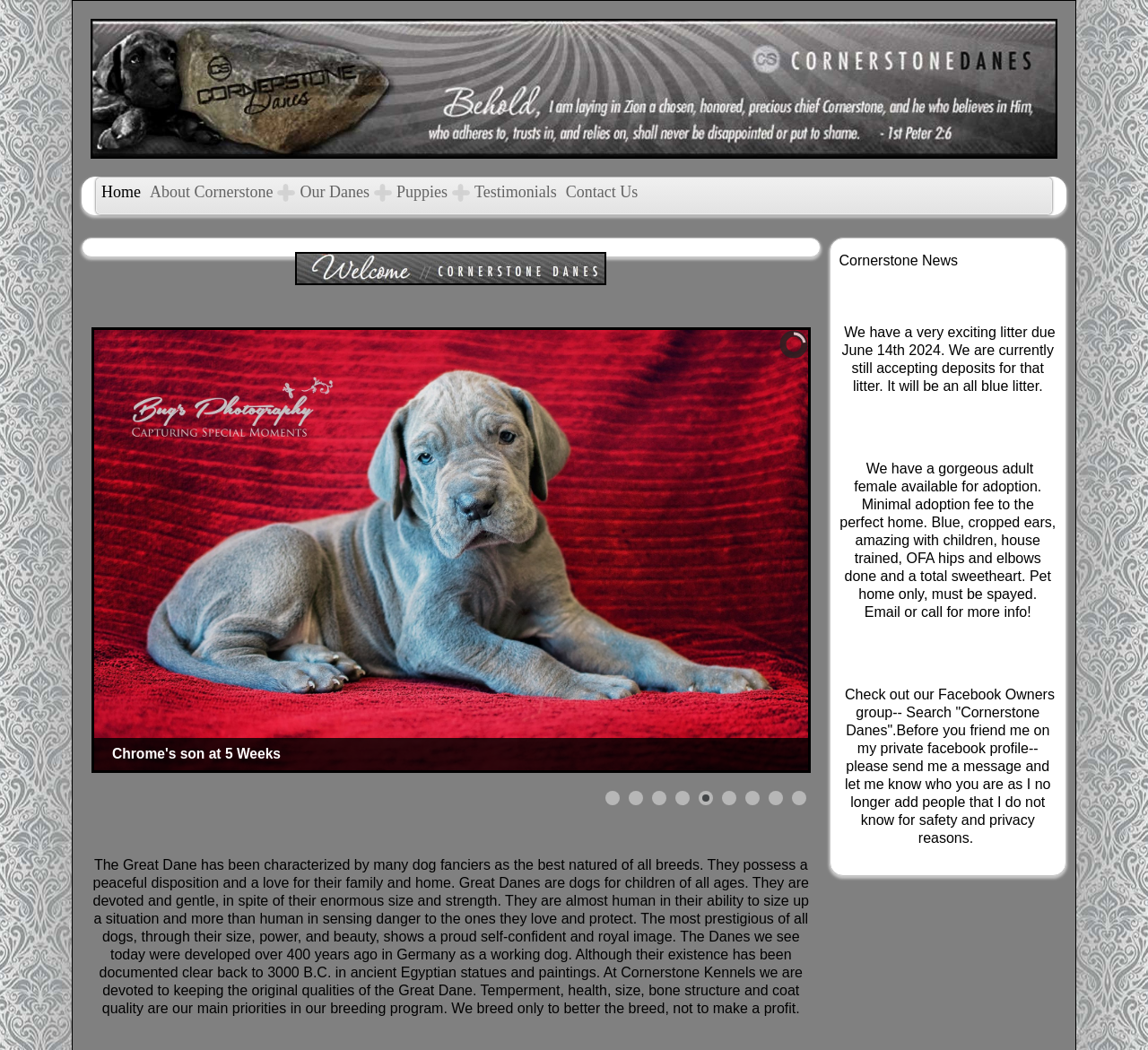Please locate the clickable area by providing the bounding box coordinates to follow this instruction: "Toggle navigation".

None